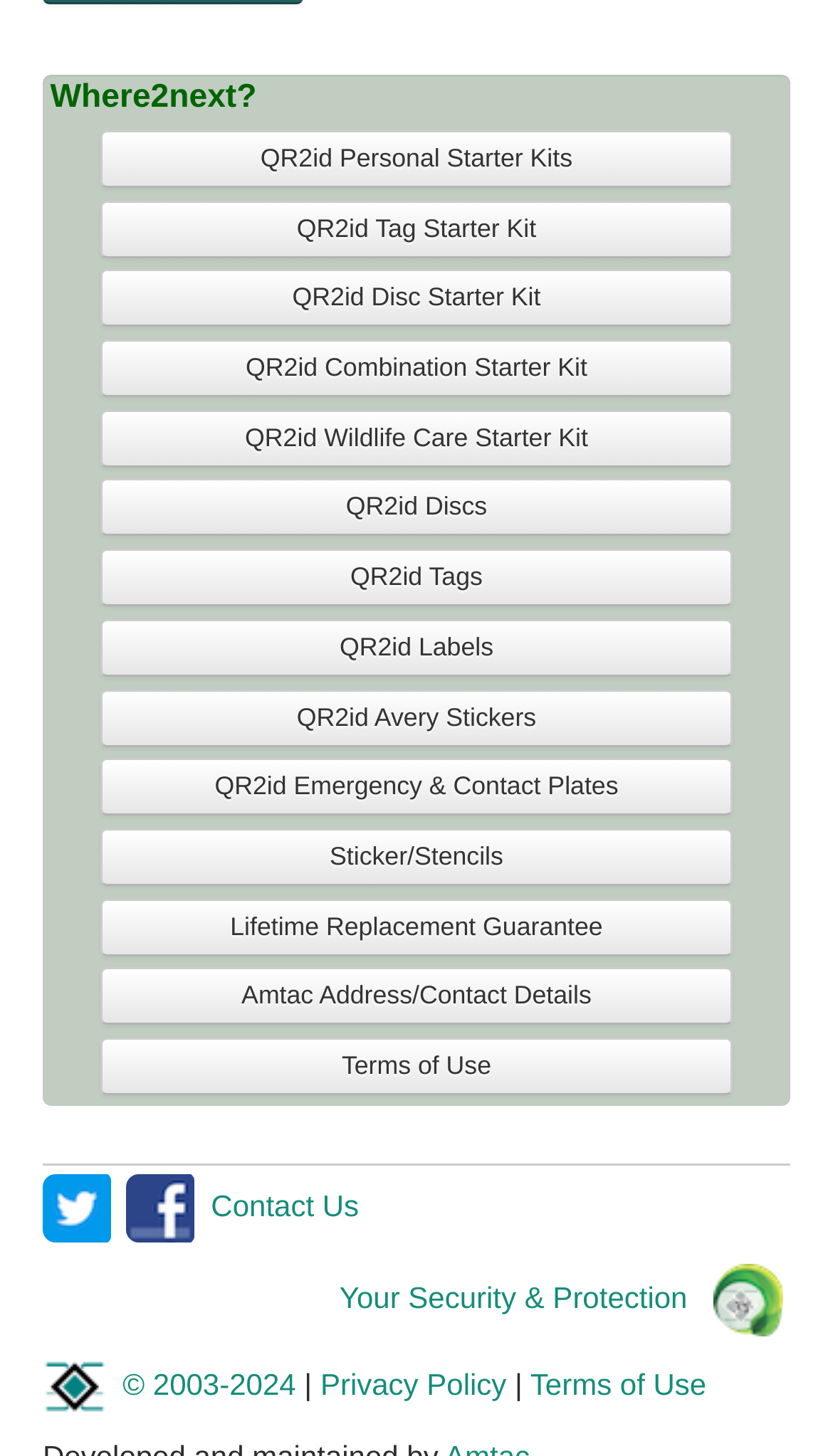Find the bounding box coordinates for the UI element whose description is: "QR2id Personal Starter Kits". The coordinates should be four float numbers between 0 and 1, in the format [left, top, right, bottom].

[0.12, 0.089, 0.88, 0.129]